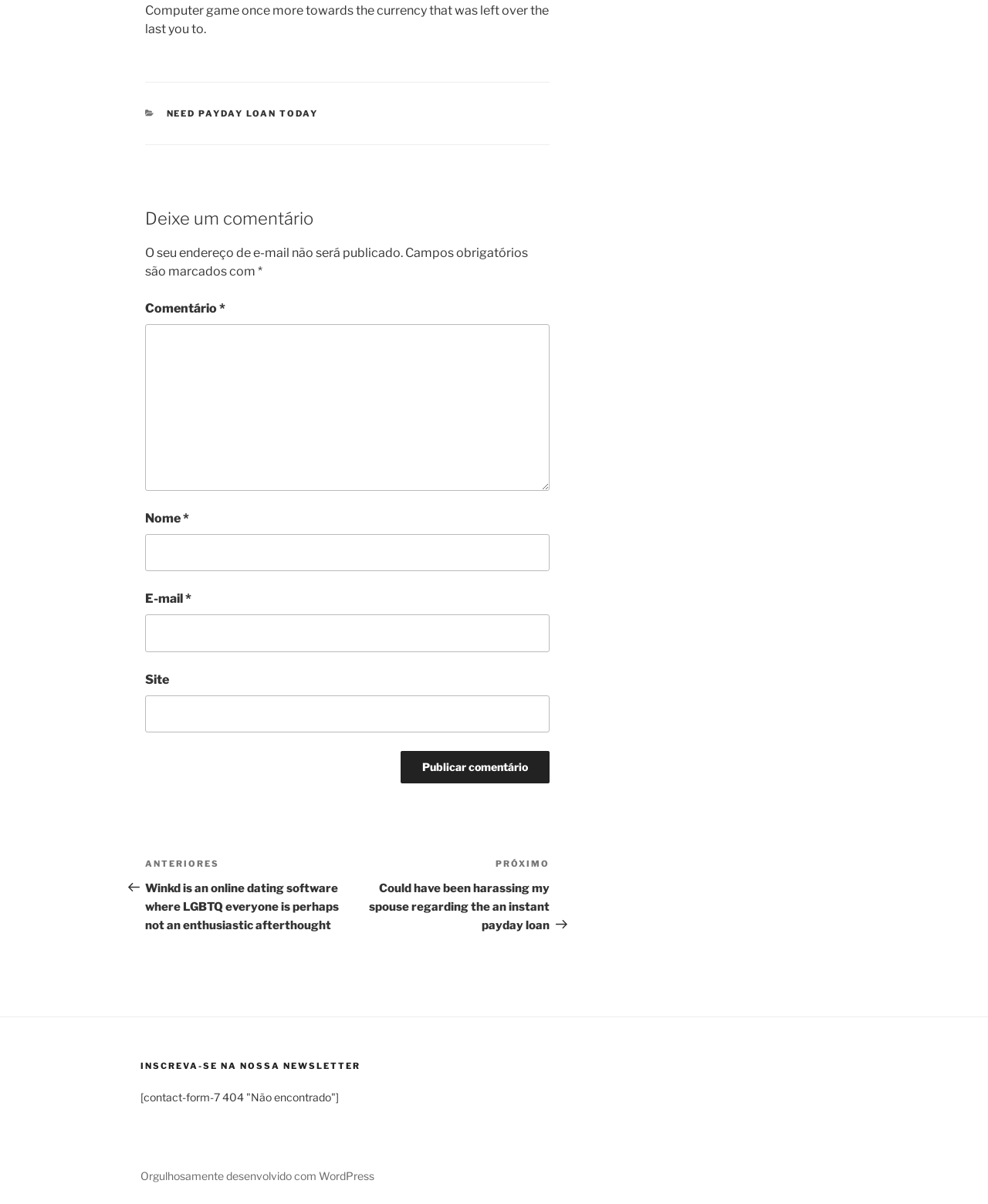How many links are in the footer section?
Using the image provided, answer with just one word or phrase.

2